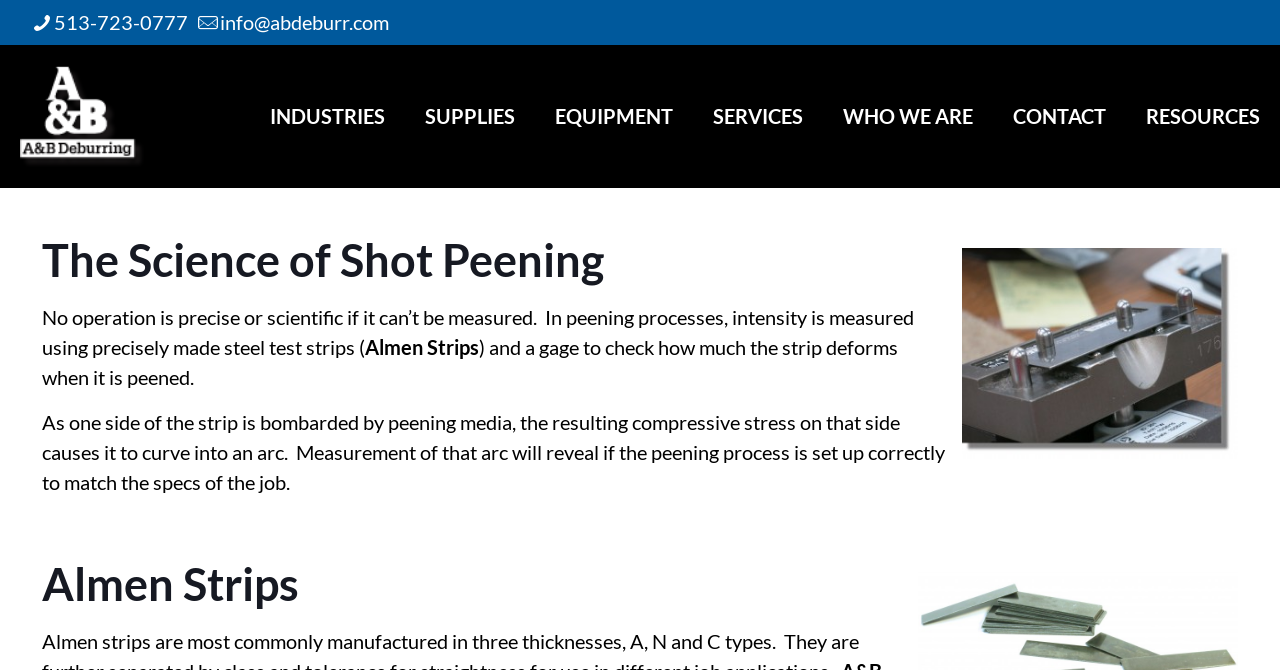Please identify the bounding box coordinates of where to click in order to follow the instruction: "read about Almen Strips".

[0.285, 0.5, 0.374, 0.536]